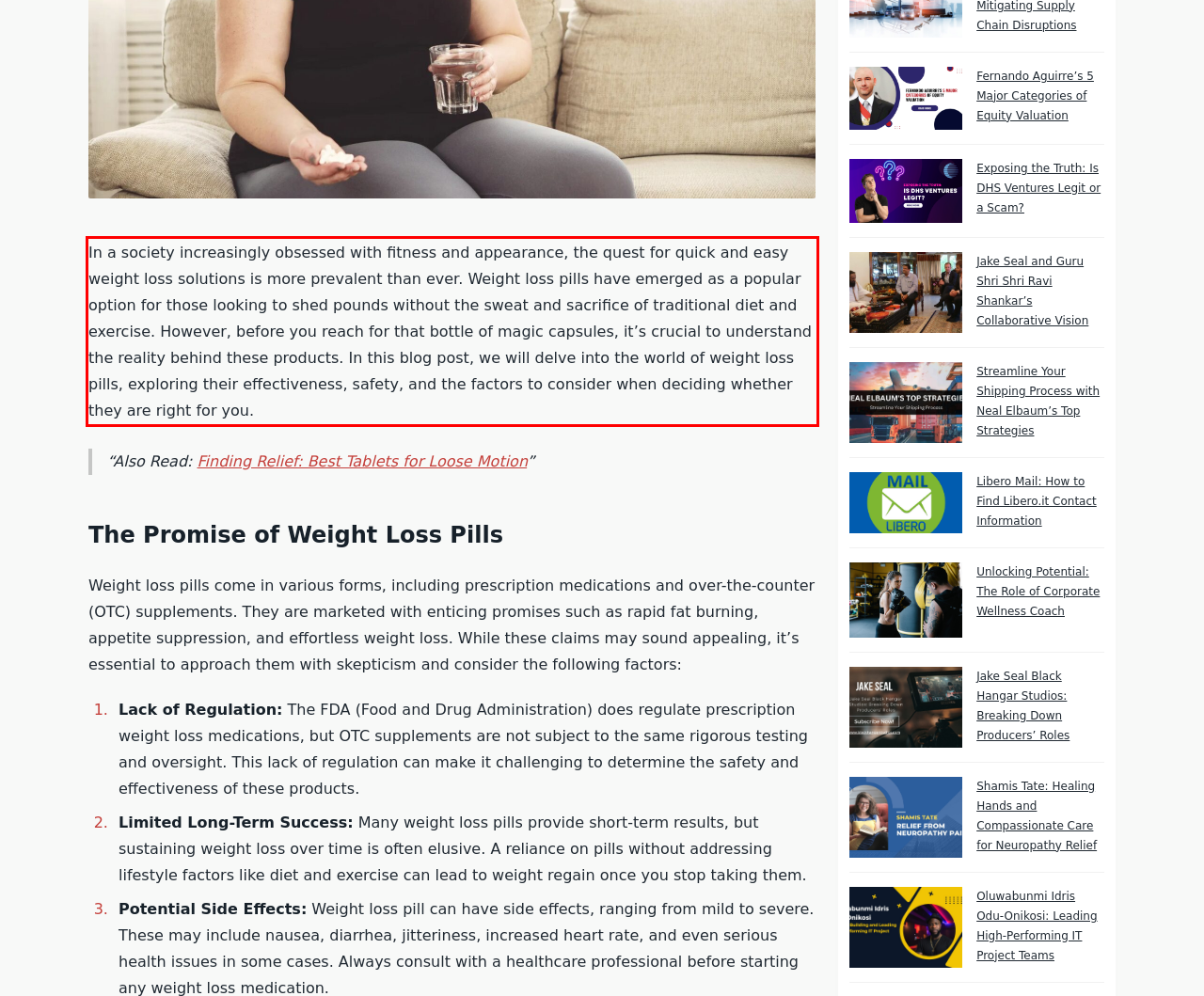Using the webpage screenshot, recognize and capture the text within the red bounding box.

In a society increasingly obsessed with fitness and appearance, the quest for quick and easy weight loss solutions is more prevalent than ever. Weight loss pills have emerged as a popular option for those looking to shed pounds without the sweat and sacrifice of traditional diet and exercise. However, before you reach for that bottle of magic capsules, it’s crucial to understand the reality behind these products. In this blog post, we will delve into the world of weight loss pills, exploring their effectiveness, safety, and the factors to consider when deciding whether they are right for you.